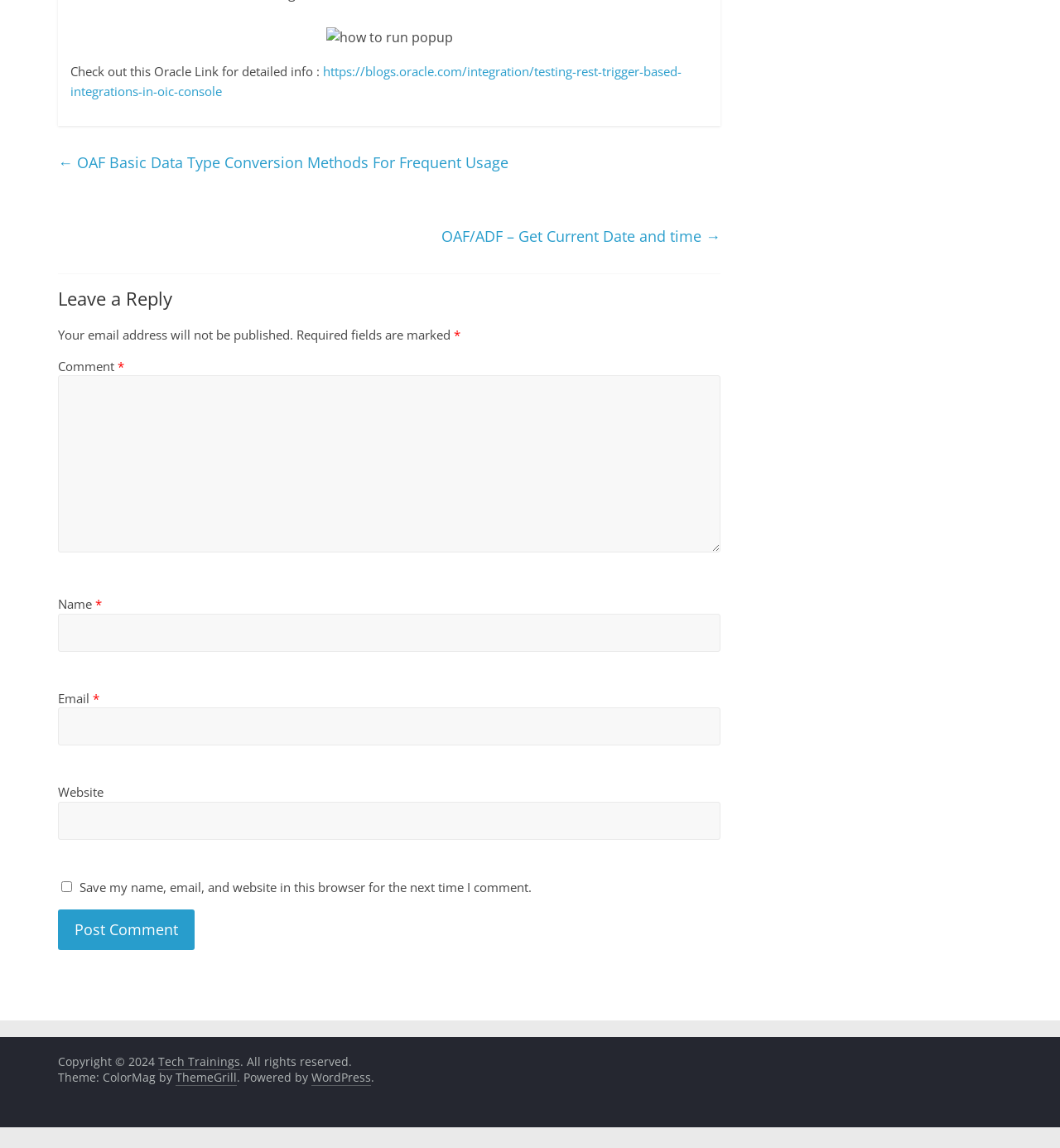For the following element description, predict the bounding box coordinates in the format (top-left x, top-left y, bottom-right x, bottom-right y). All values should be floating point numbers between 0 and 1. Description: Tech Trainings

[0.149, 0.917, 0.227, 0.932]